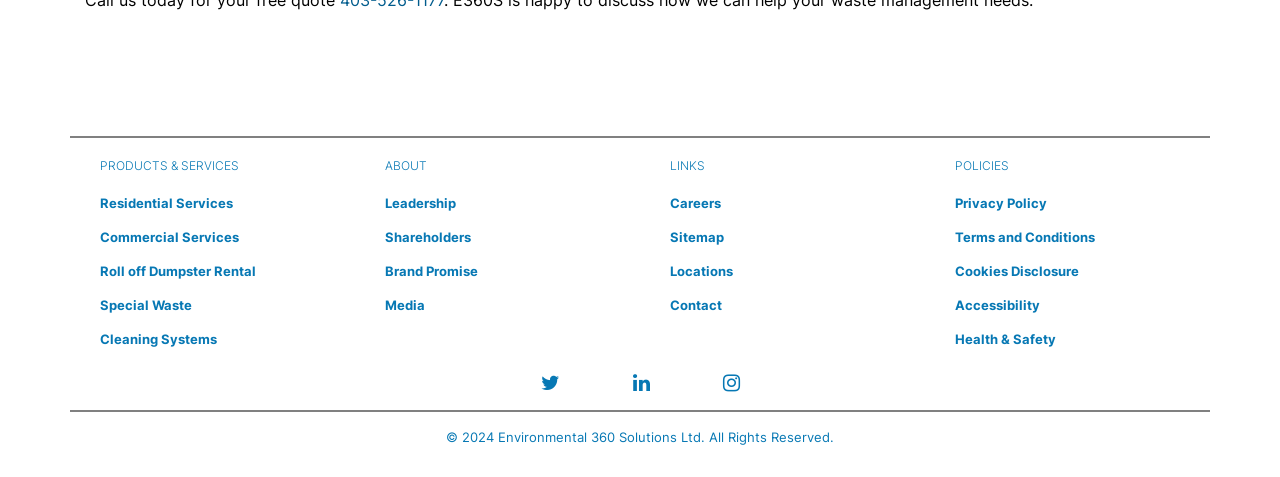Please predict the bounding box coordinates (top-left x, top-left y, bottom-right x, bottom-right y) for the UI element in the screenshot that fits the description: Media

[0.301, 0.624, 0.332, 0.656]